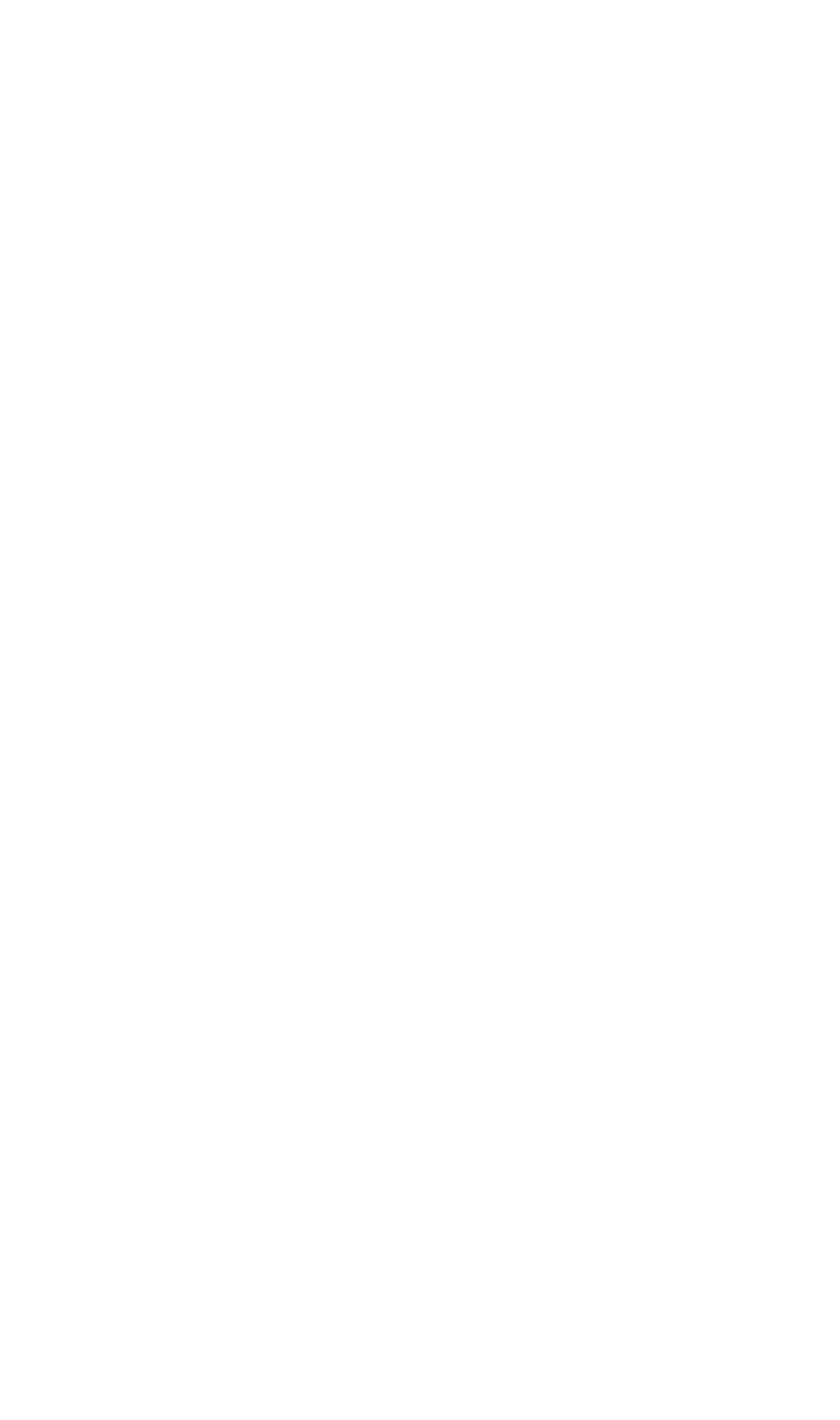What is the main category of the webpage?
Answer the question with a single word or phrase, referring to the image.

Tags